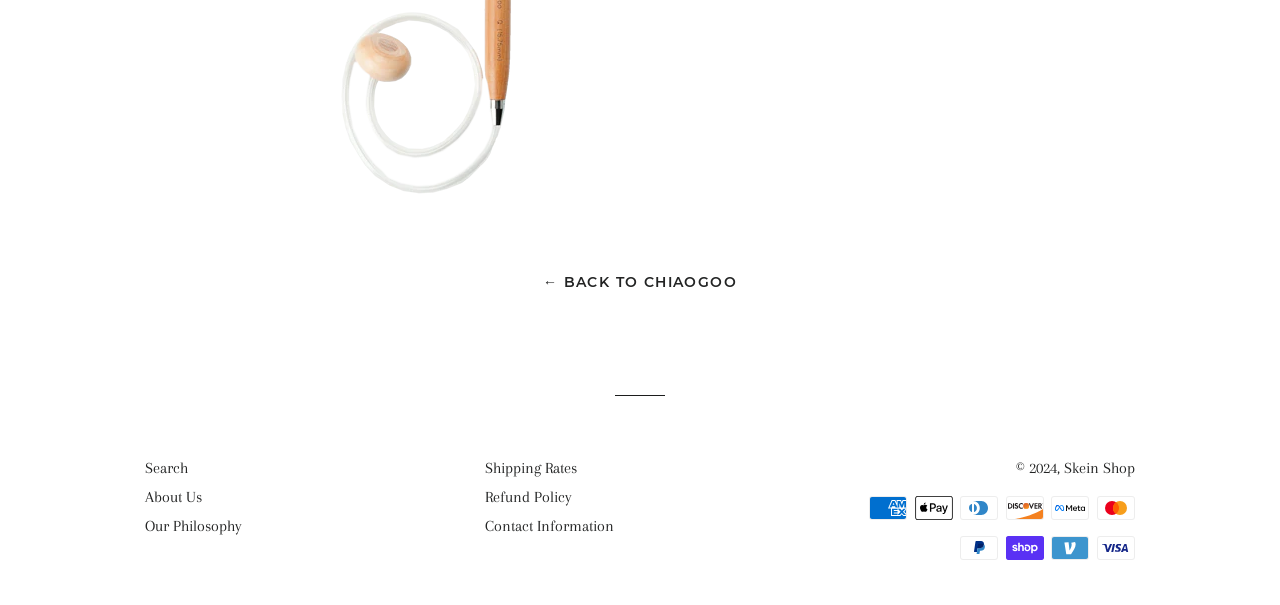What is the copyright year?
Please answer using one word or phrase, based on the screenshot.

2024